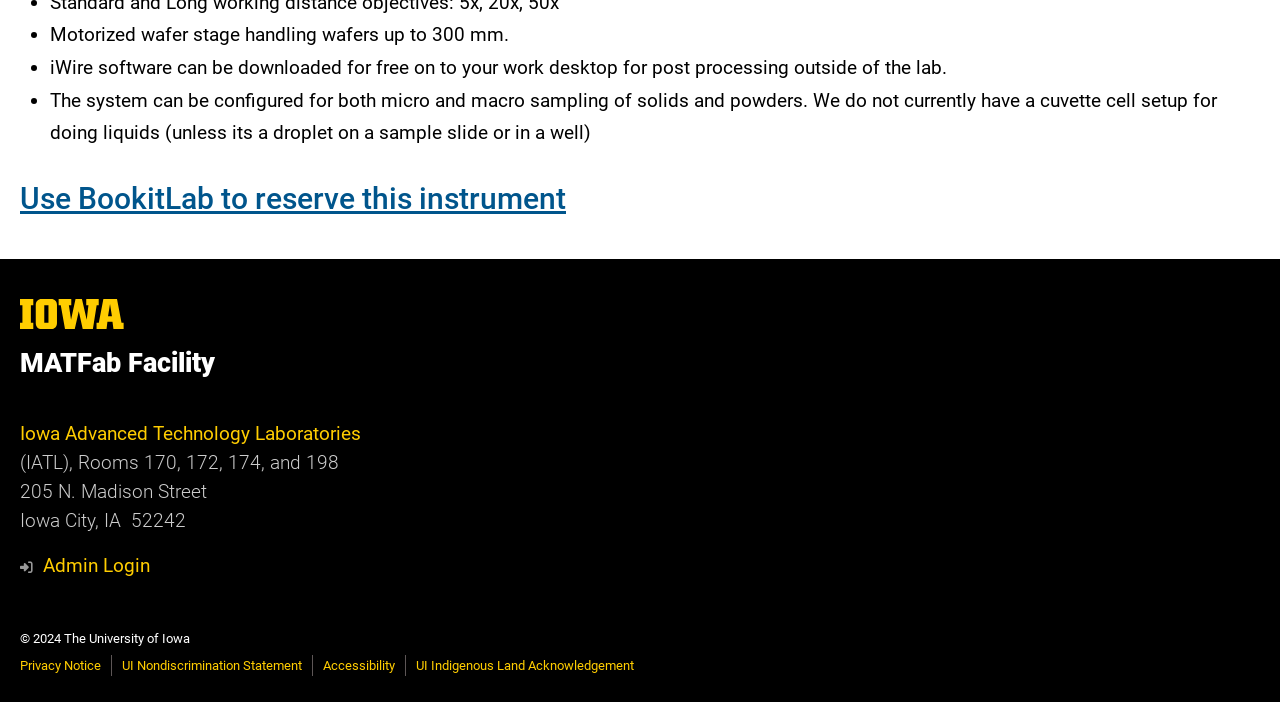Calculate the bounding box coordinates of the UI element given the description: "UI Nondiscrimination Statement".

[0.095, 0.936, 0.236, 0.957]